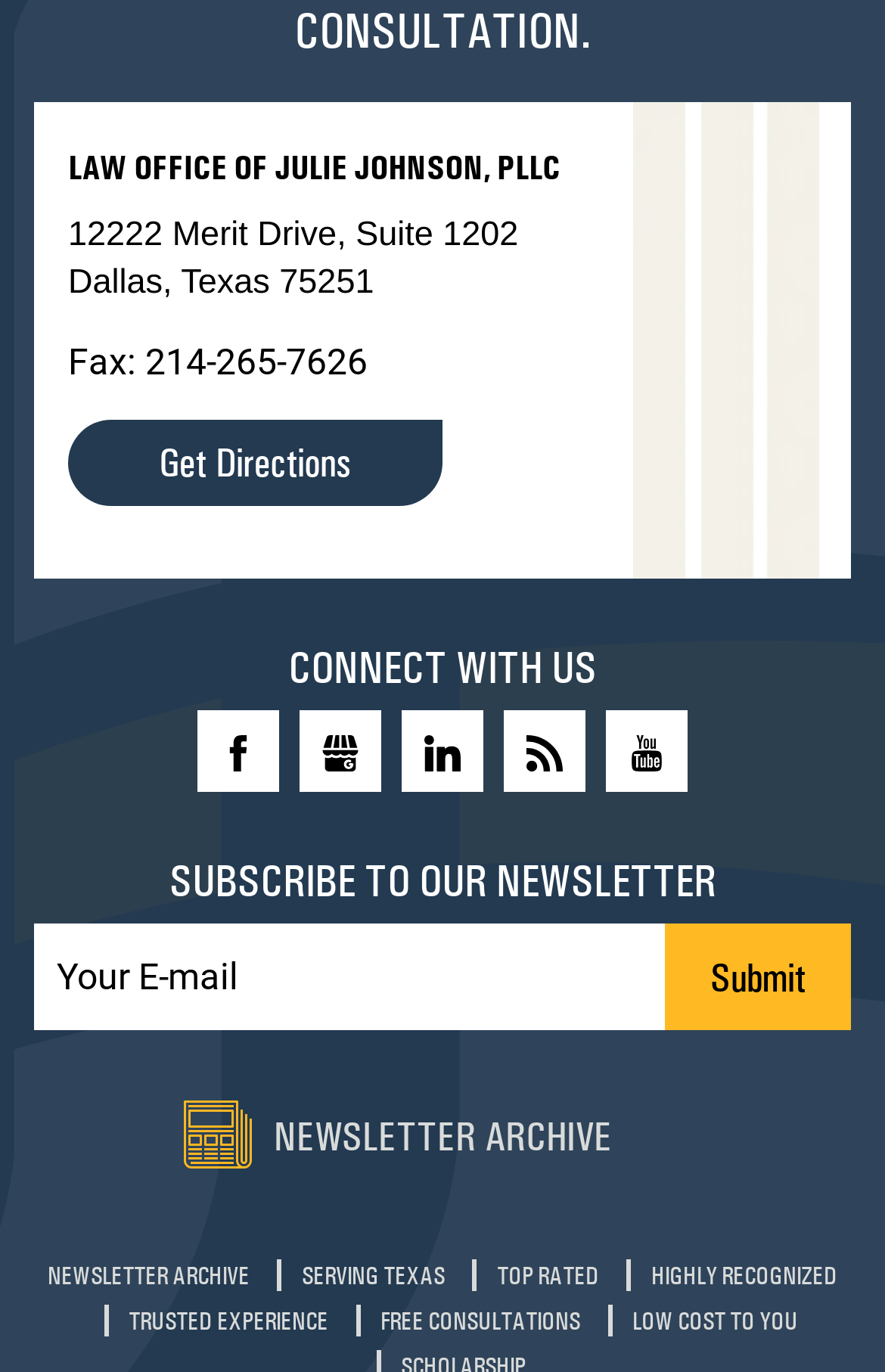What is the fax number of the law office?
Based on the screenshot, answer the question with a single word or phrase.

214-265-7626